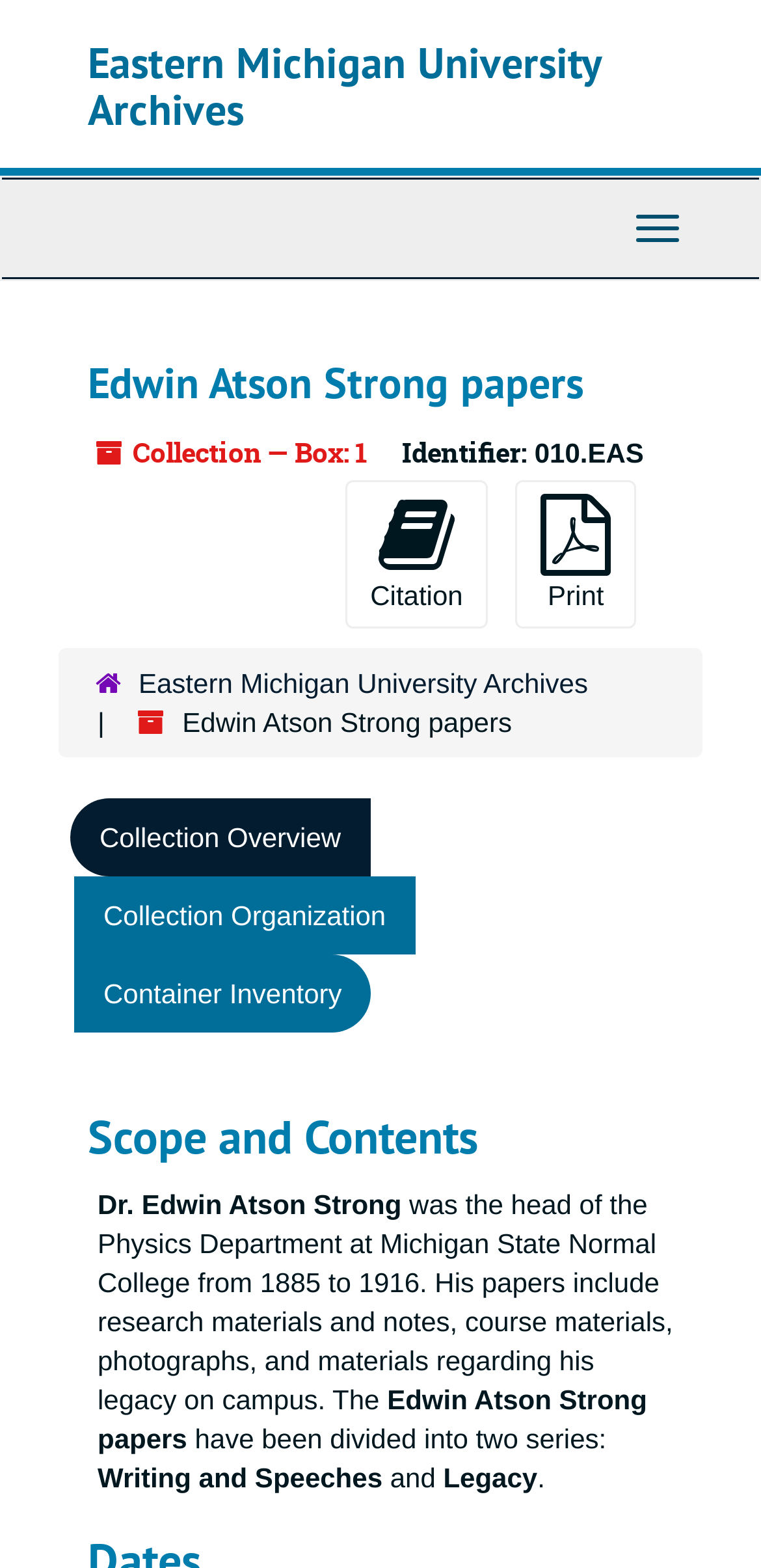Please provide the main heading of the webpage content.

Eastern Michigan University Archives